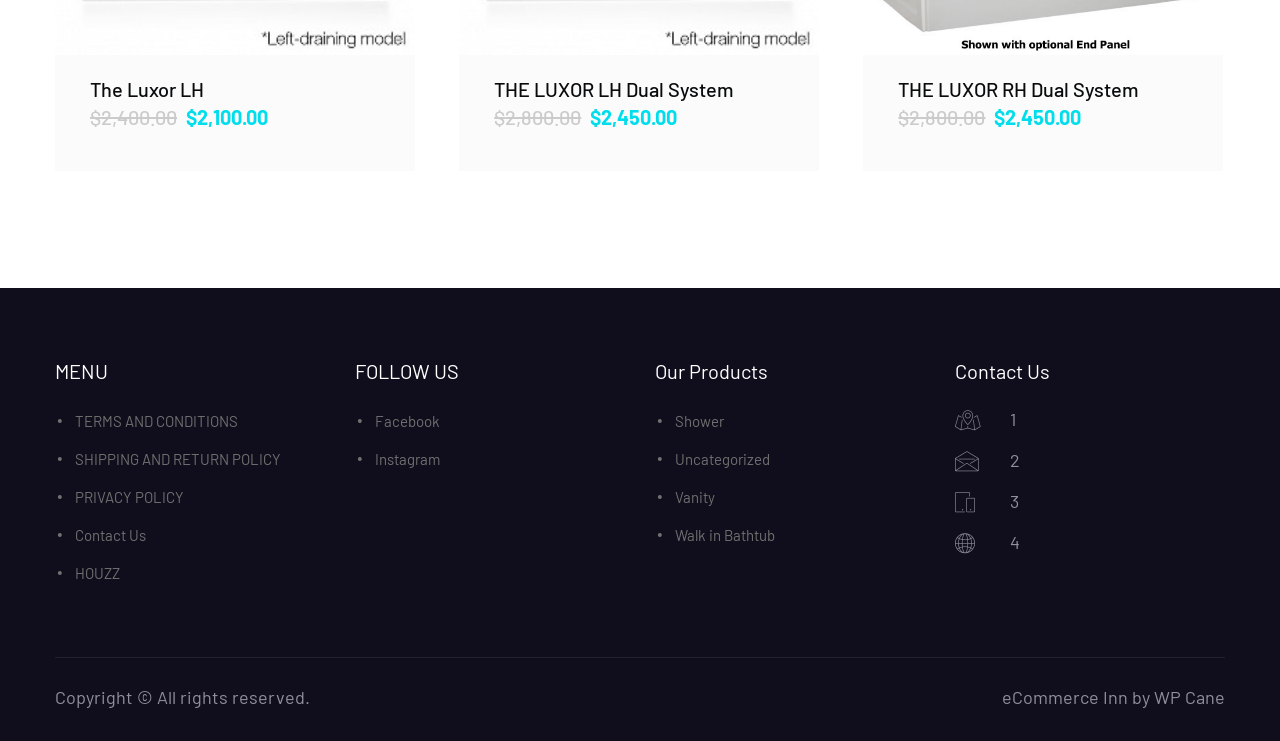Find the bounding box coordinates for the element that must be clicked to complete the instruction: "Explore Shower products". The coordinates should be four float numbers between 0 and 1, indicated as [left, top, right, bottom].

[0.527, 0.556, 0.566, 0.581]